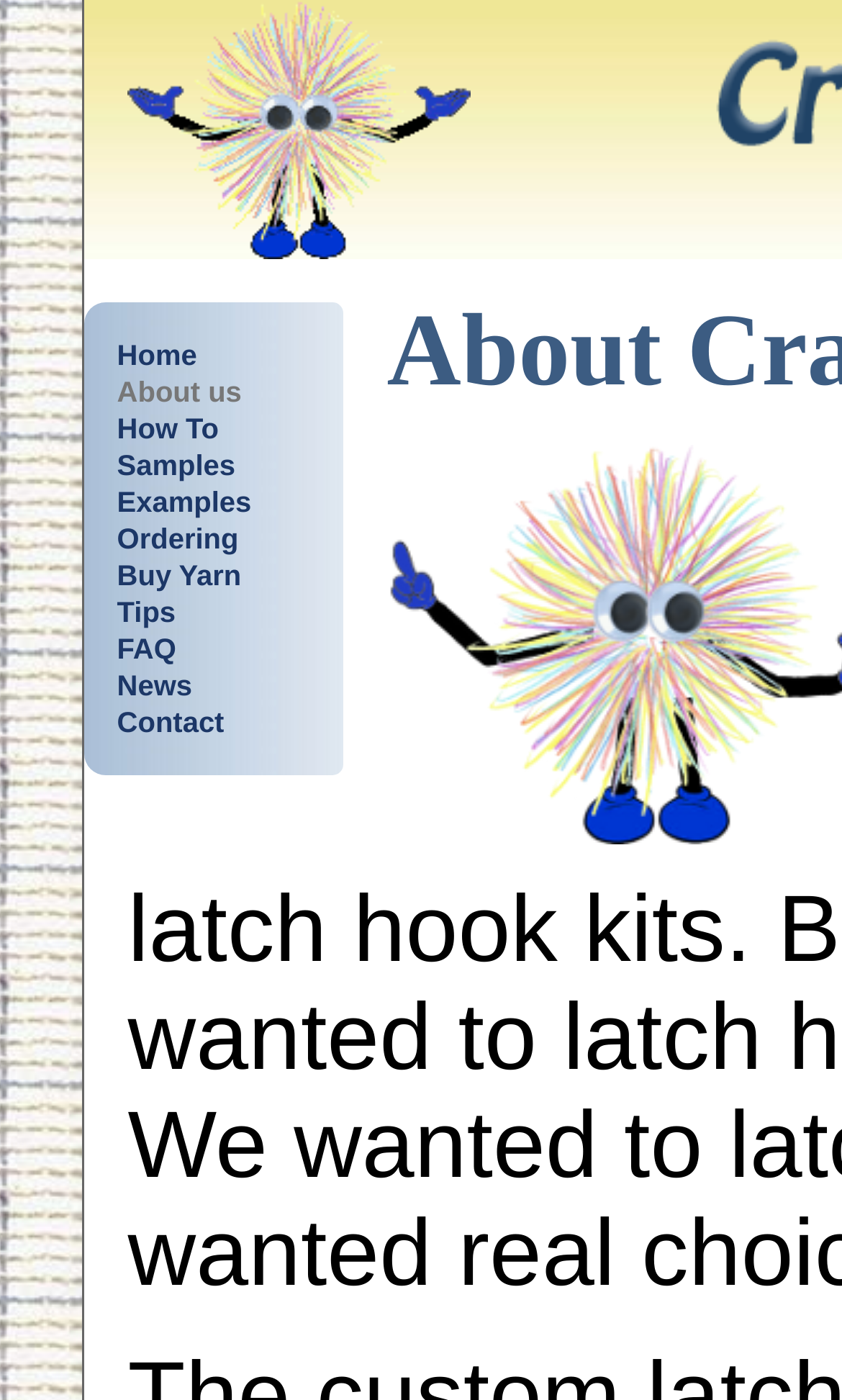From the screenshot, find the bounding box of the UI element matching this description: "How To". Supply the bounding box coordinates in the form [left, top, right, bottom], each a float between 0 and 1.

[0.139, 0.295, 0.26, 0.318]